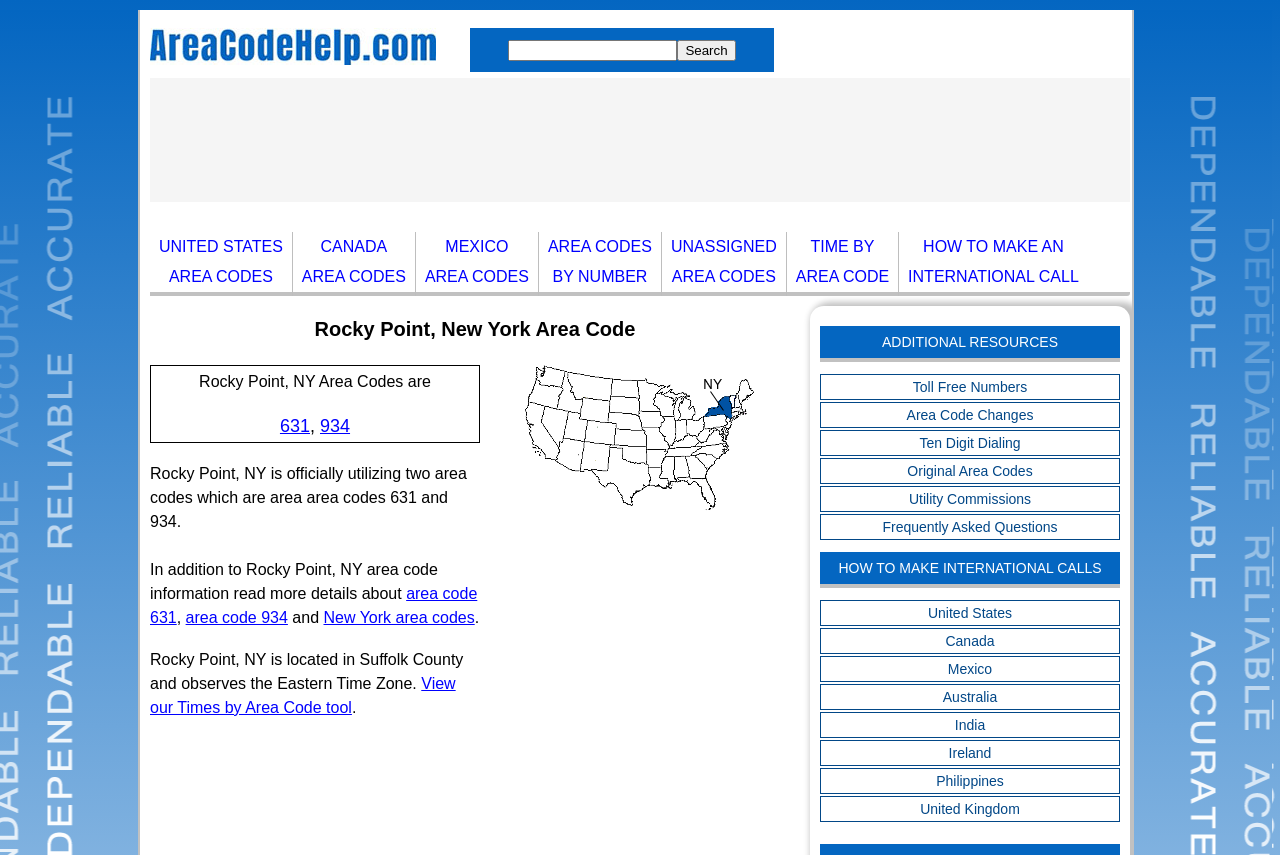Bounding box coordinates are specified in the format (top-left x, top-left y, bottom-right x, bottom-right y). All values are floating point numbers bounded between 0 and 1. Please provide the bounding box coordinate of the region this sentence describes: About the Climate Change Program

None